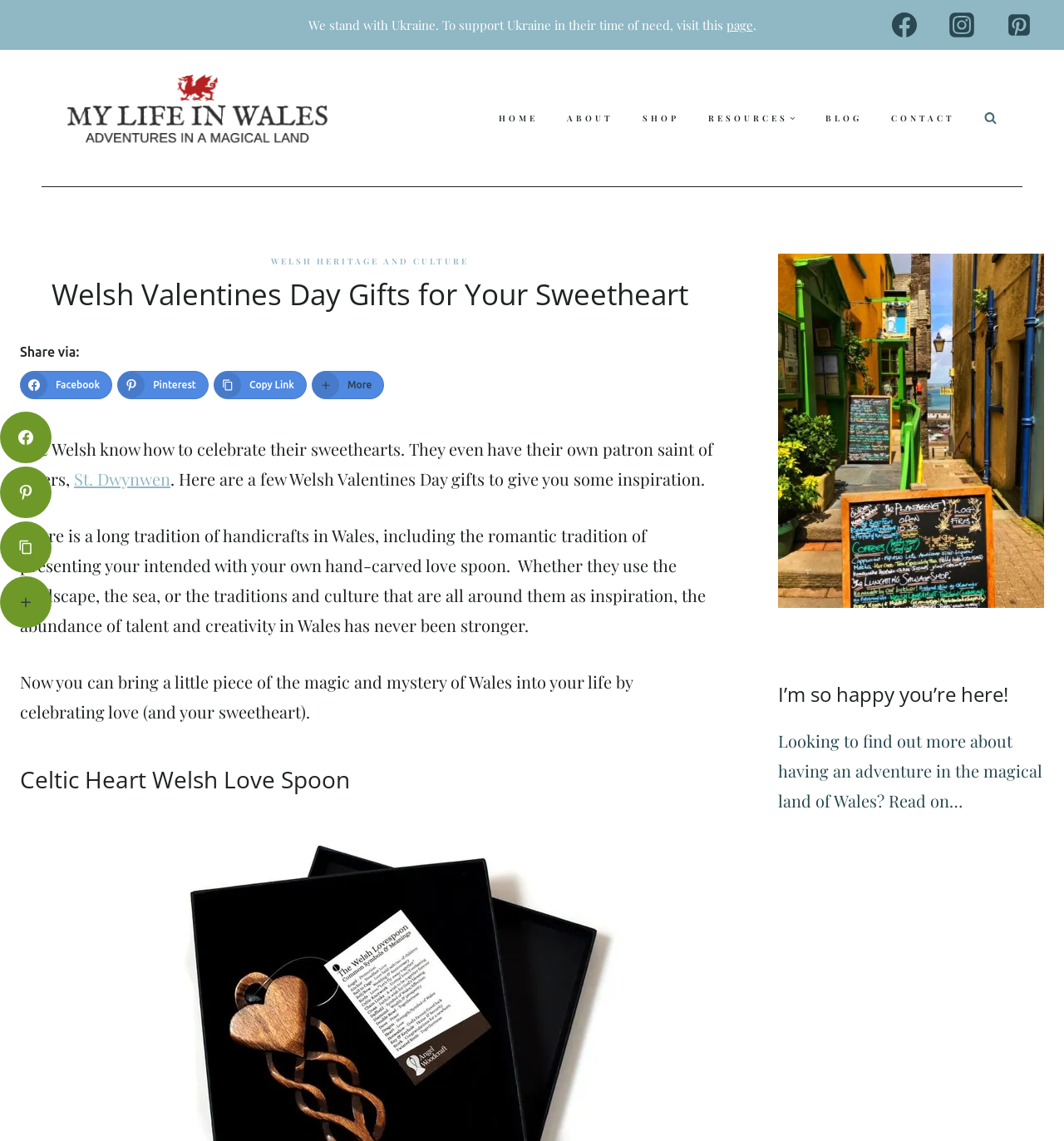Show the bounding box coordinates of the element that should be clicked to complete the task: "Click the Facebook link".

[0.827, 0.0, 0.873, 0.044]